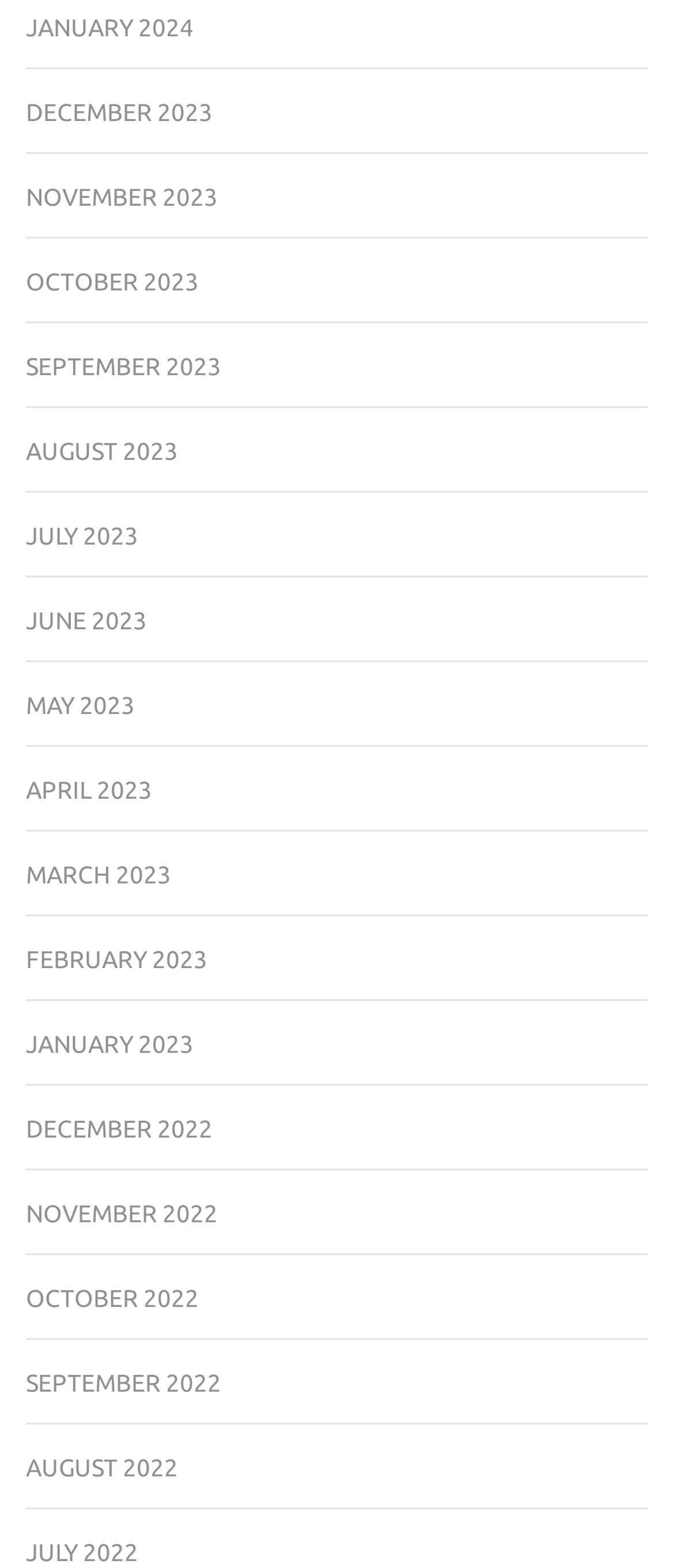Reply to the question with a brief word or phrase: What is the most recent month listed?

JANUARY 2024